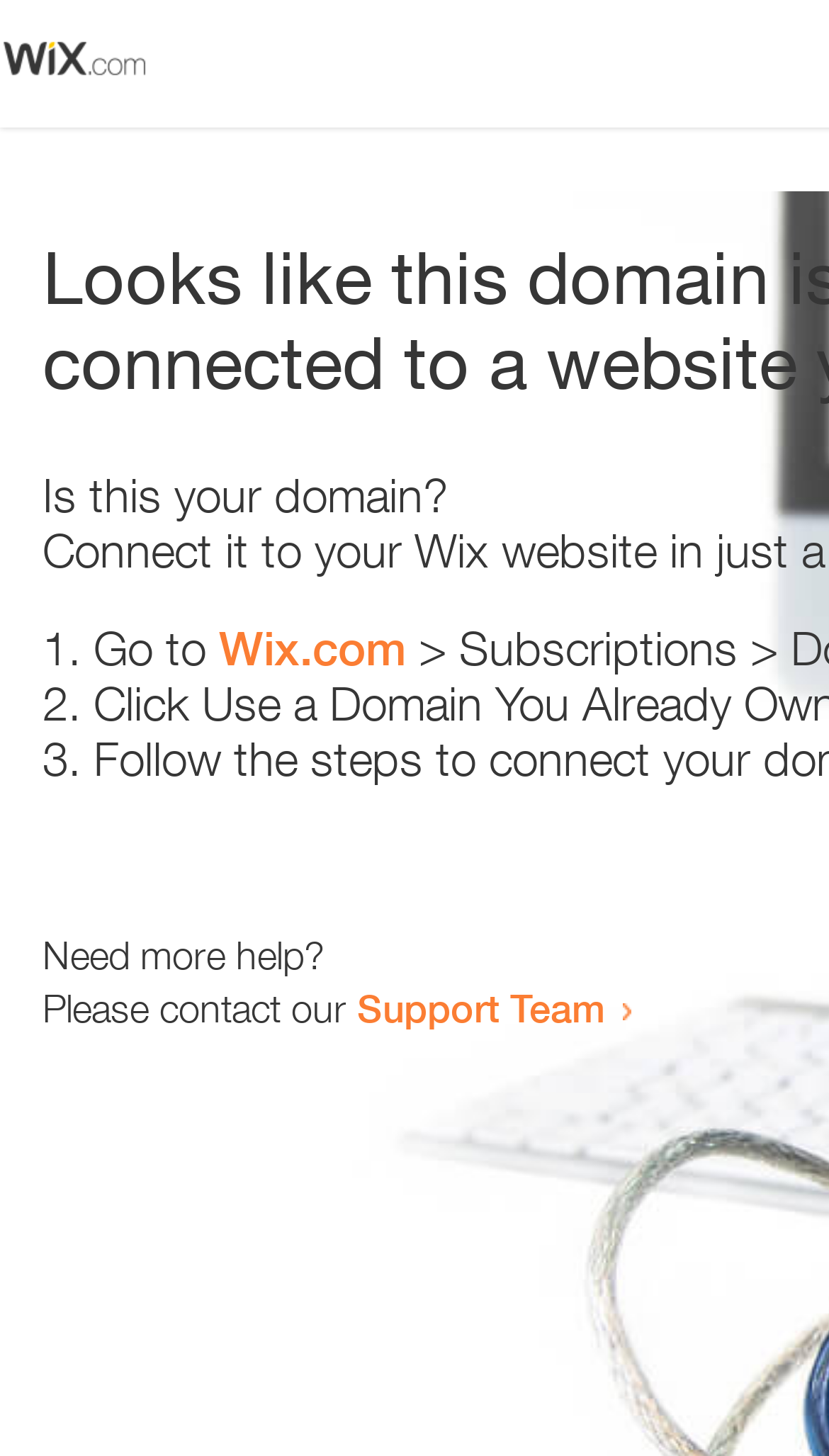Determine the bounding box coordinates for the UI element described. Format the coordinates as (top-left x, top-left y, bottom-right x, bottom-right y) and ensure all values are between 0 and 1. Element description: Support Team

[0.431, 0.676, 0.731, 0.708]